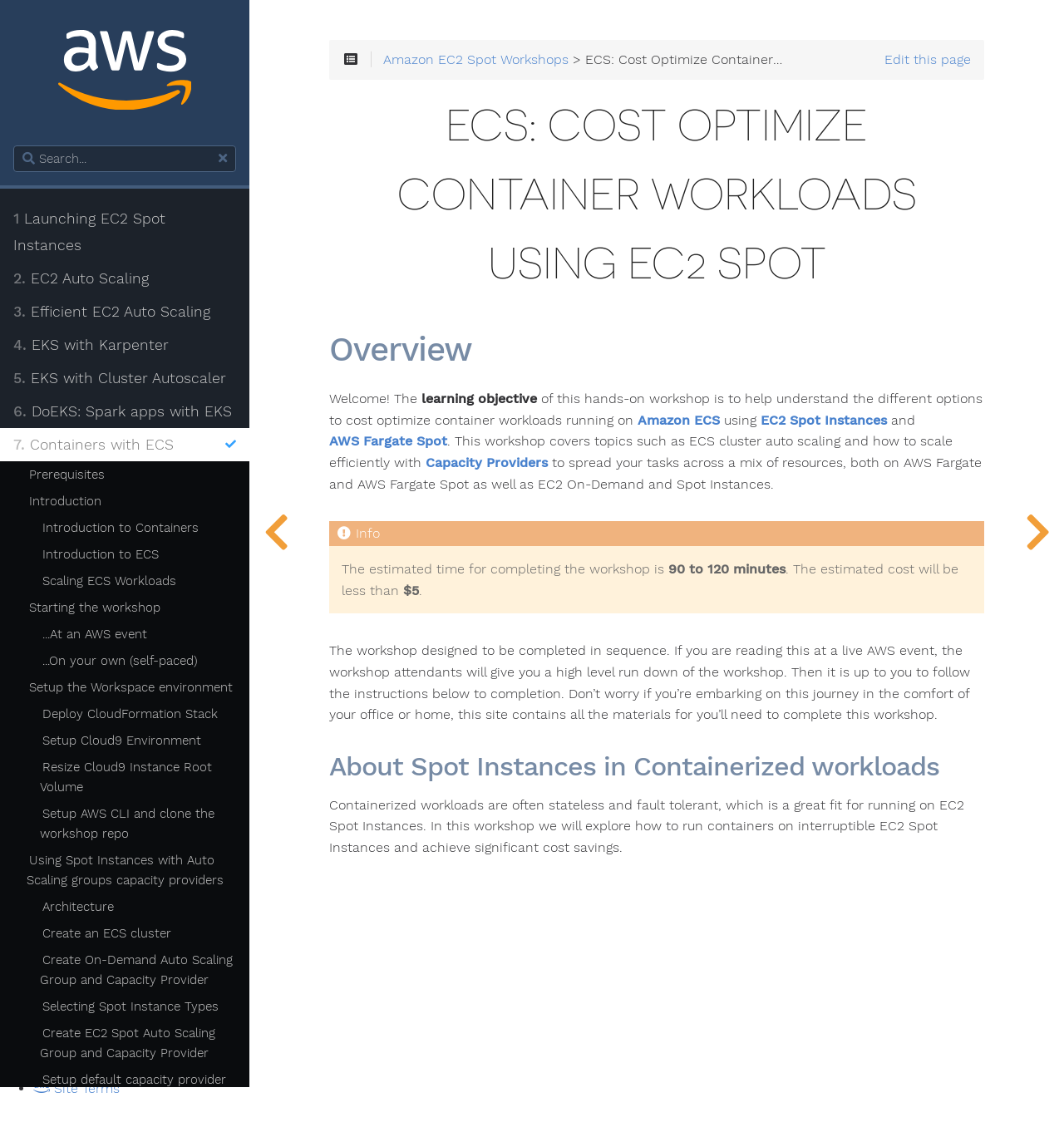What is the estimated time for completing the workshop? Analyze the screenshot and reply with just one word or a short phrase.

90 to 120 minutes